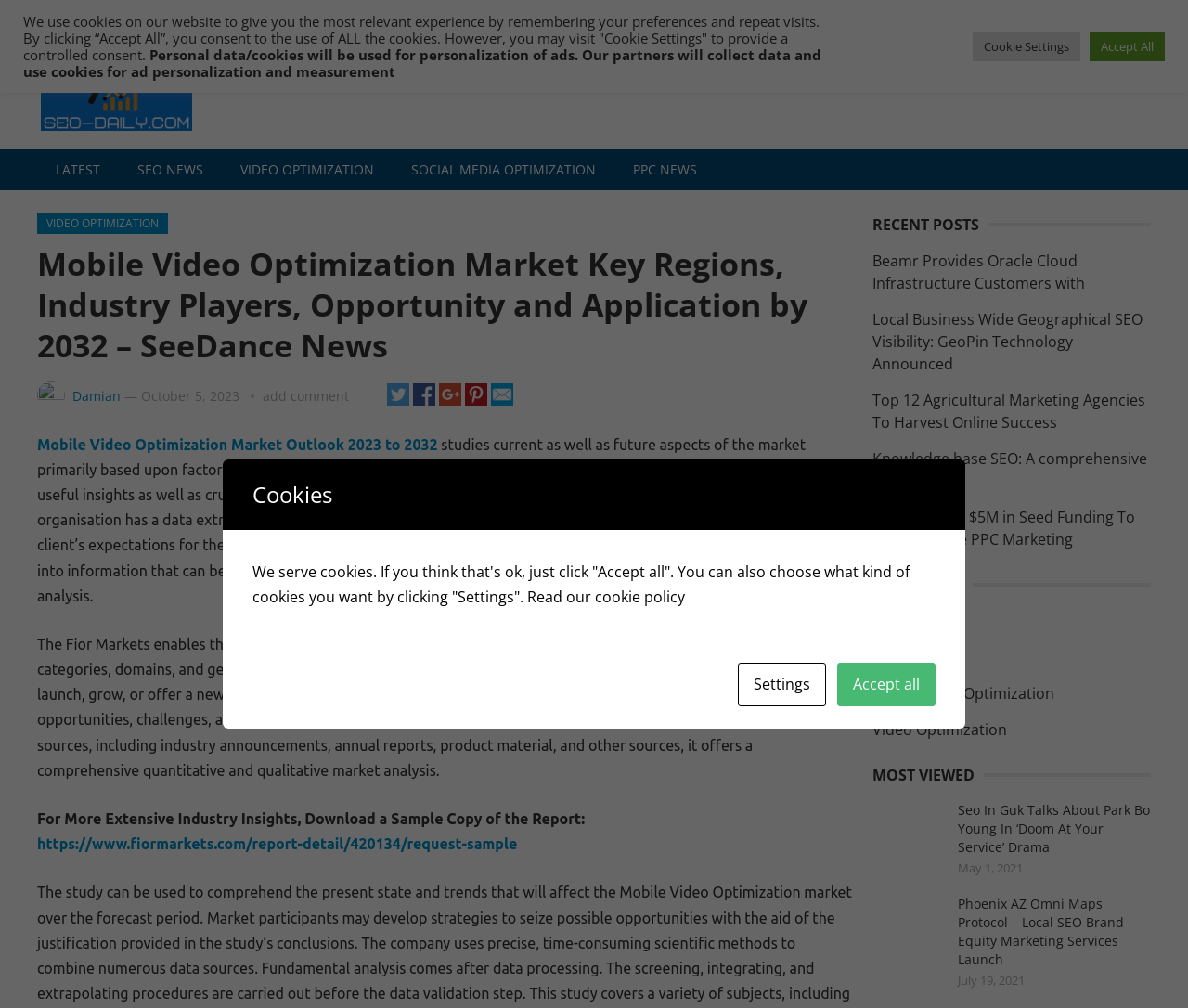Identify the bounding box coordinates of the section that should be clicked to achieve the task described: "Check my timetable".

None